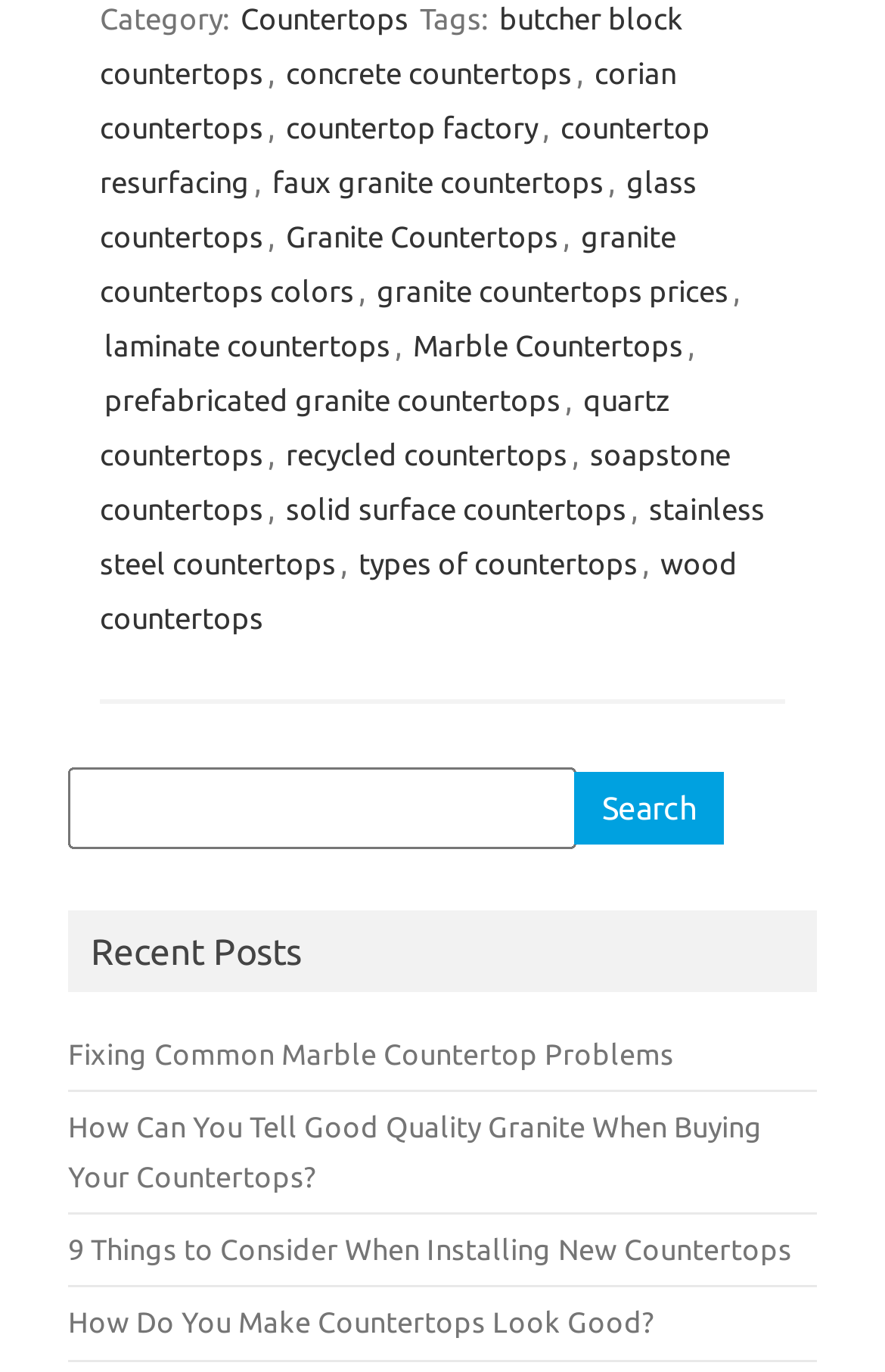Please indicate the bounding box coordinates for the clickable area to complete the following task: "Search for countertops". The coordinates should be specified as four float numbers between 0 and 1, i.e., [left, top, right, bottom].

[0.077, 0.559, 0.652, 0.619]